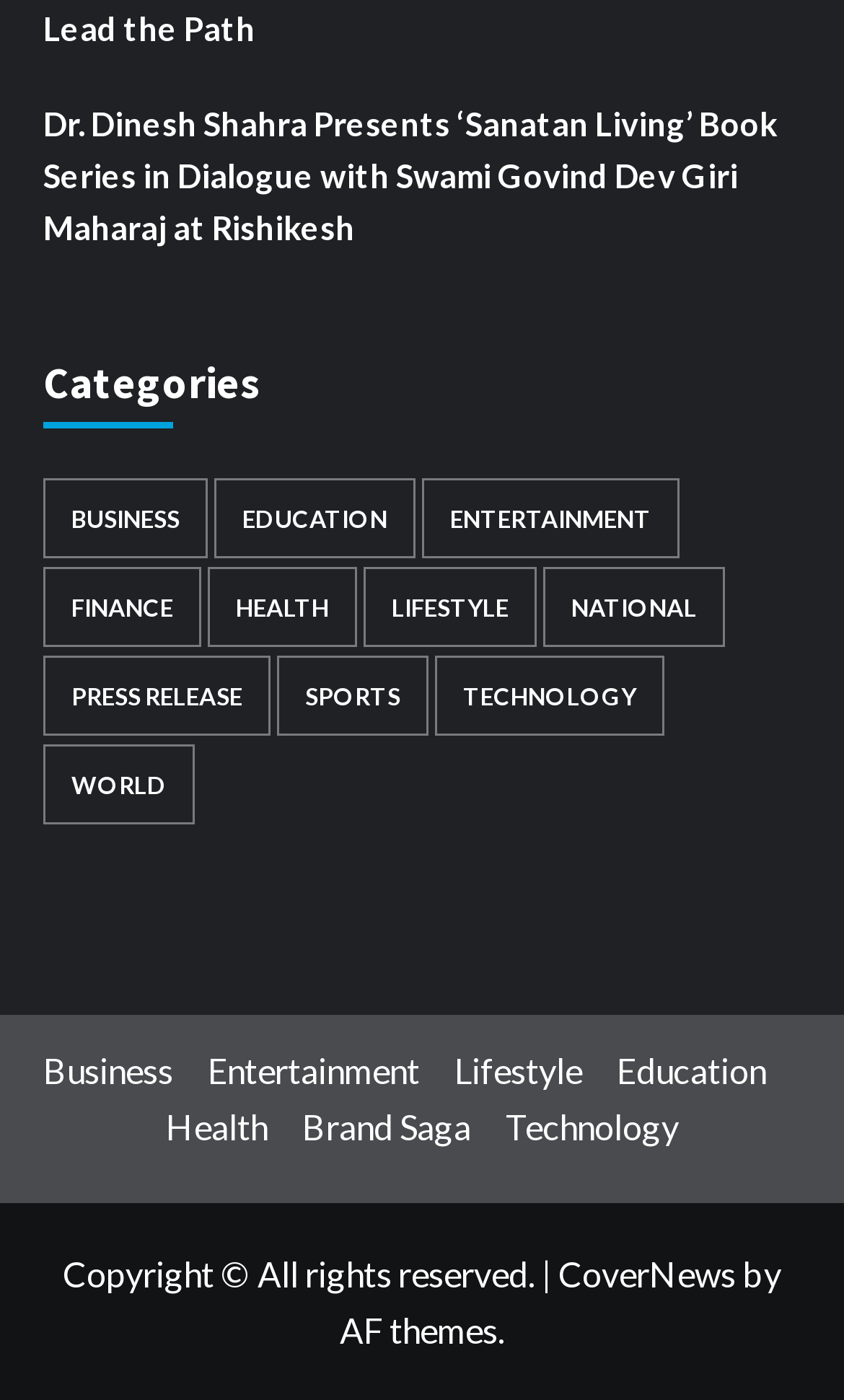Please find the bounding box coordinates of the clickable region needed to complete the following instruction: "Check 'Technology' news". The bounding box coordinates must consist of four float numbers between 0 and 1, i.e., [left, top, right, bottom].

[0.515, 0.468, 0.787, 0.526]